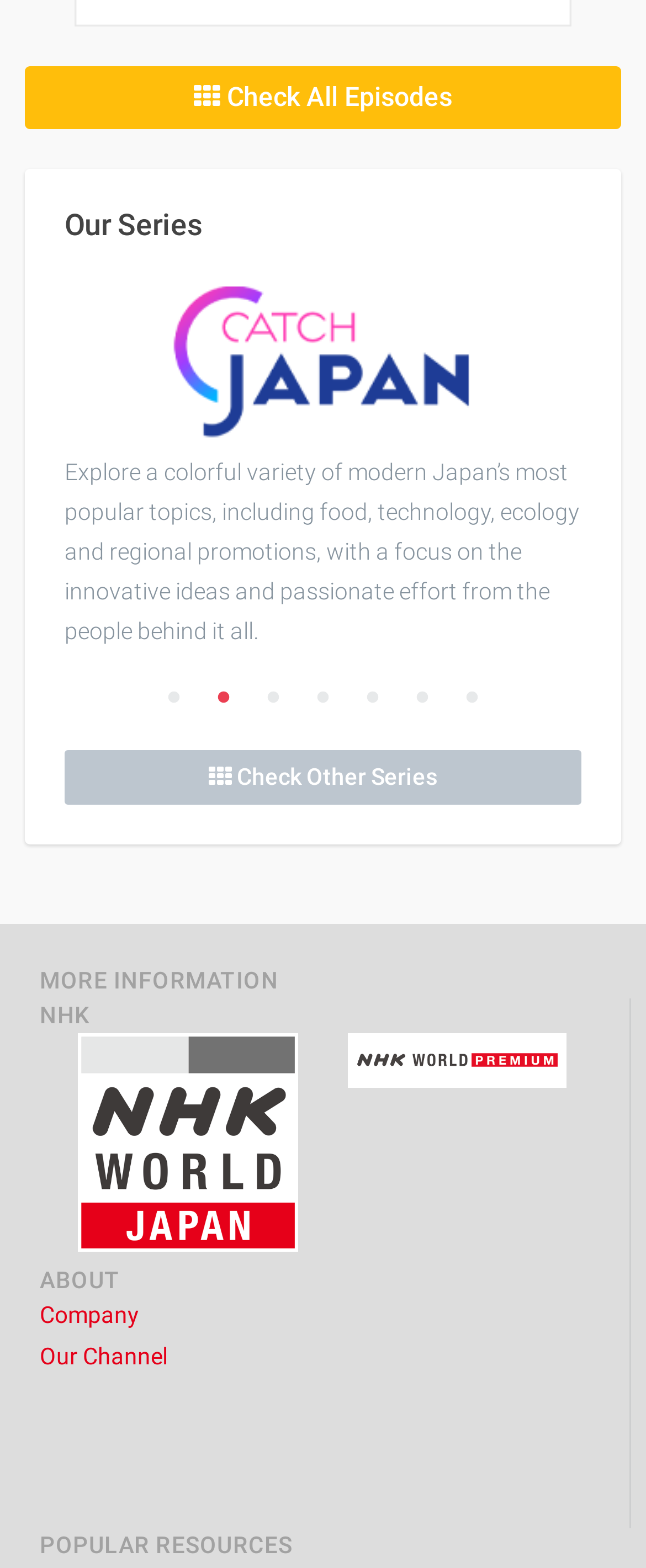Determine the bounding box coordinates of the region that needs to be clicked to achieve the task: "Visit NHK website".

[0.121, 0.658, 0.46, 0.798]